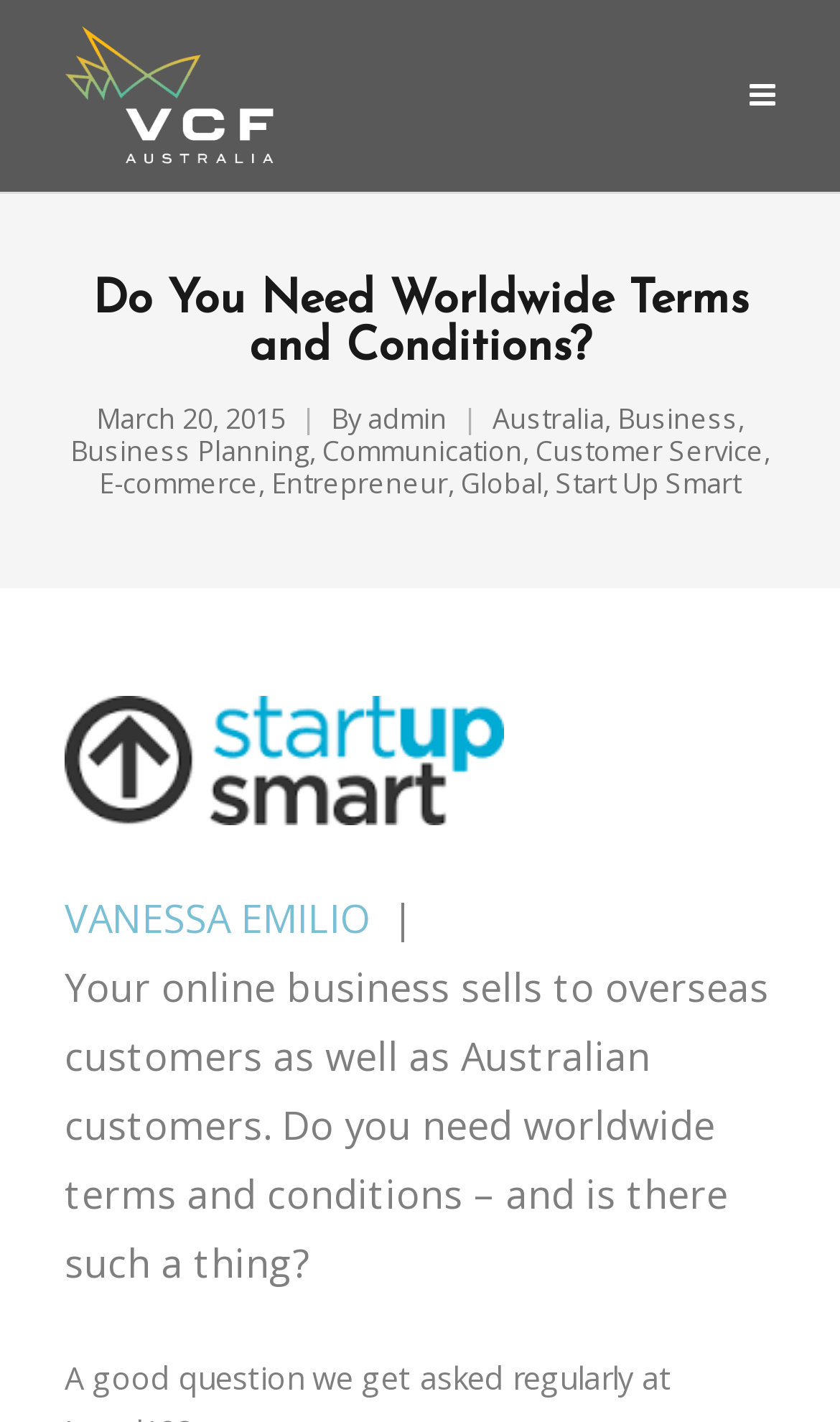What is the date of the article?
Please craft a detailed and exhaustive response to the question.

I found the date of the article by looking at the static text element with the content 'March 20, 2015' which is located below the main heading.